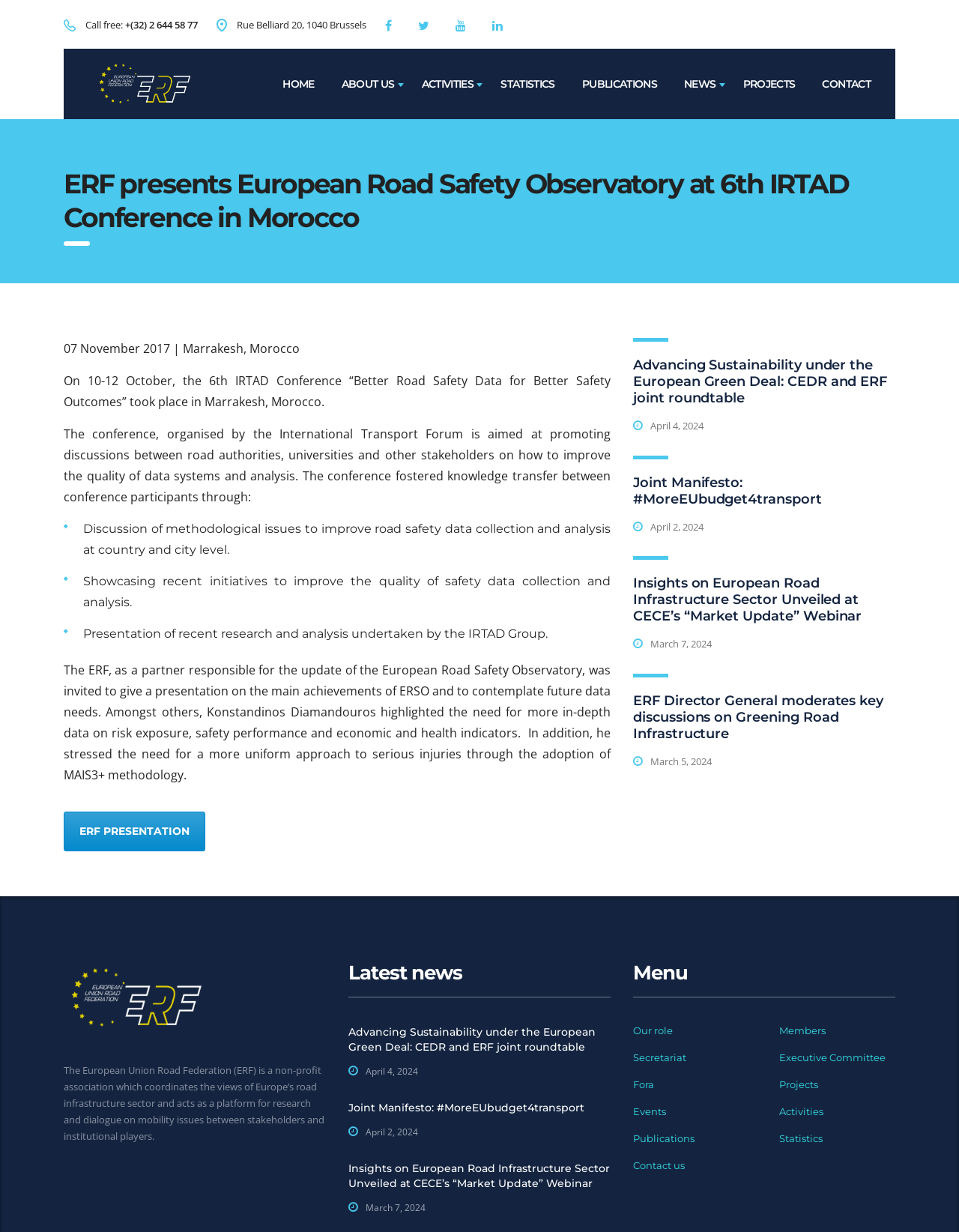What is the phone number to call for free?
Answer with a single word or phrase by referring to the visual content.

+(32) 2 644 58 77